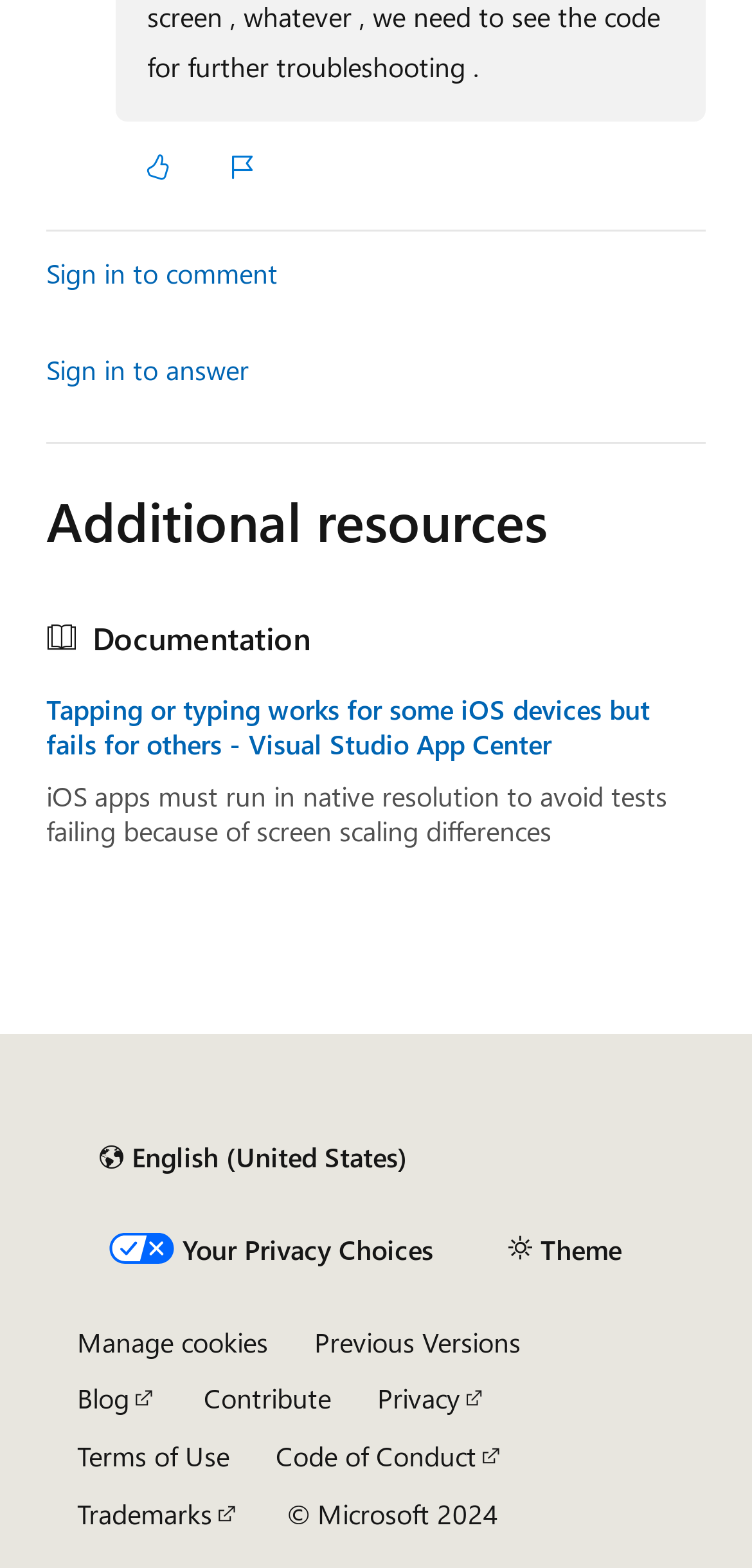How many buttons are there in the webpage?
Using the image as a reference, answer the question in detail.

I counted the number of buttons on the webpage. There are four buttons: '0 votes', 'Report a concern', 'Theme', and 'Manage cookies'.